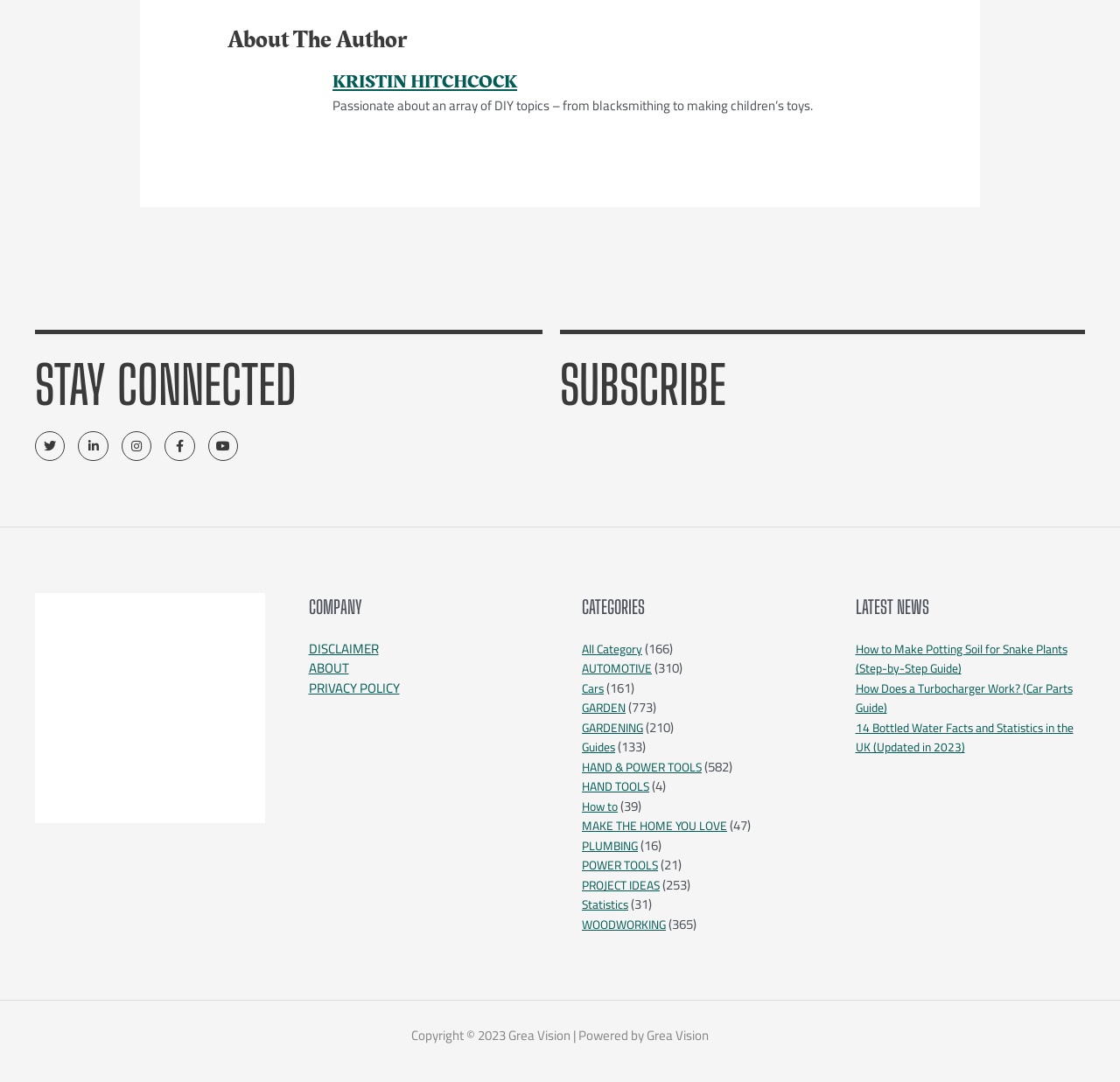Determine the bounding box coordinates of the element's region needed to click to follow the instruction: "Read the disclaimer". Provide these coordinates as four float numbers between 0 and 1, formatted as [left, top, right, bottom].

[0.275, 0.598, 0.338, 0.622]